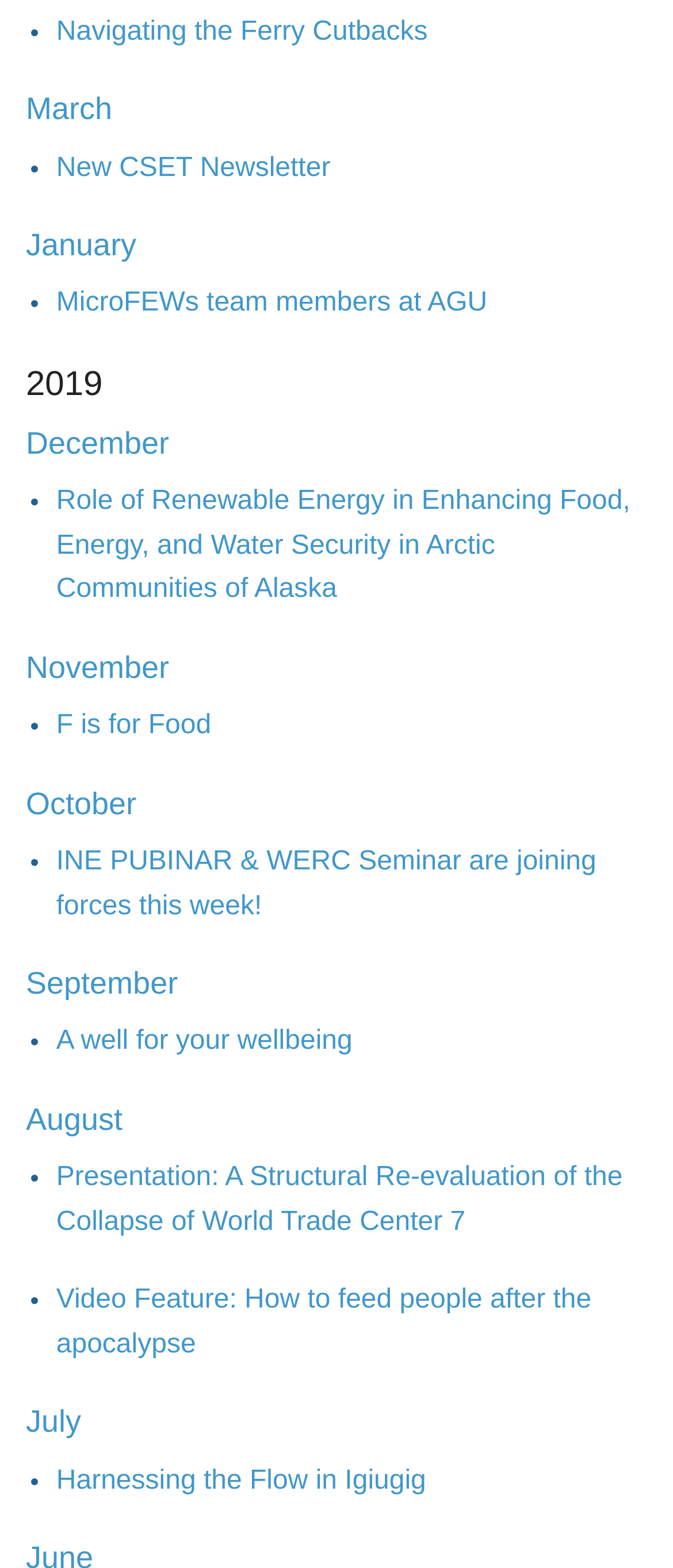Please identify the bounding box coordinates of the area that needs to be clicked to follow this instruction: "Click on the link to view news about navigating the ferry cutbacks".

[0.084, 0.011, 0.635, 0.029]